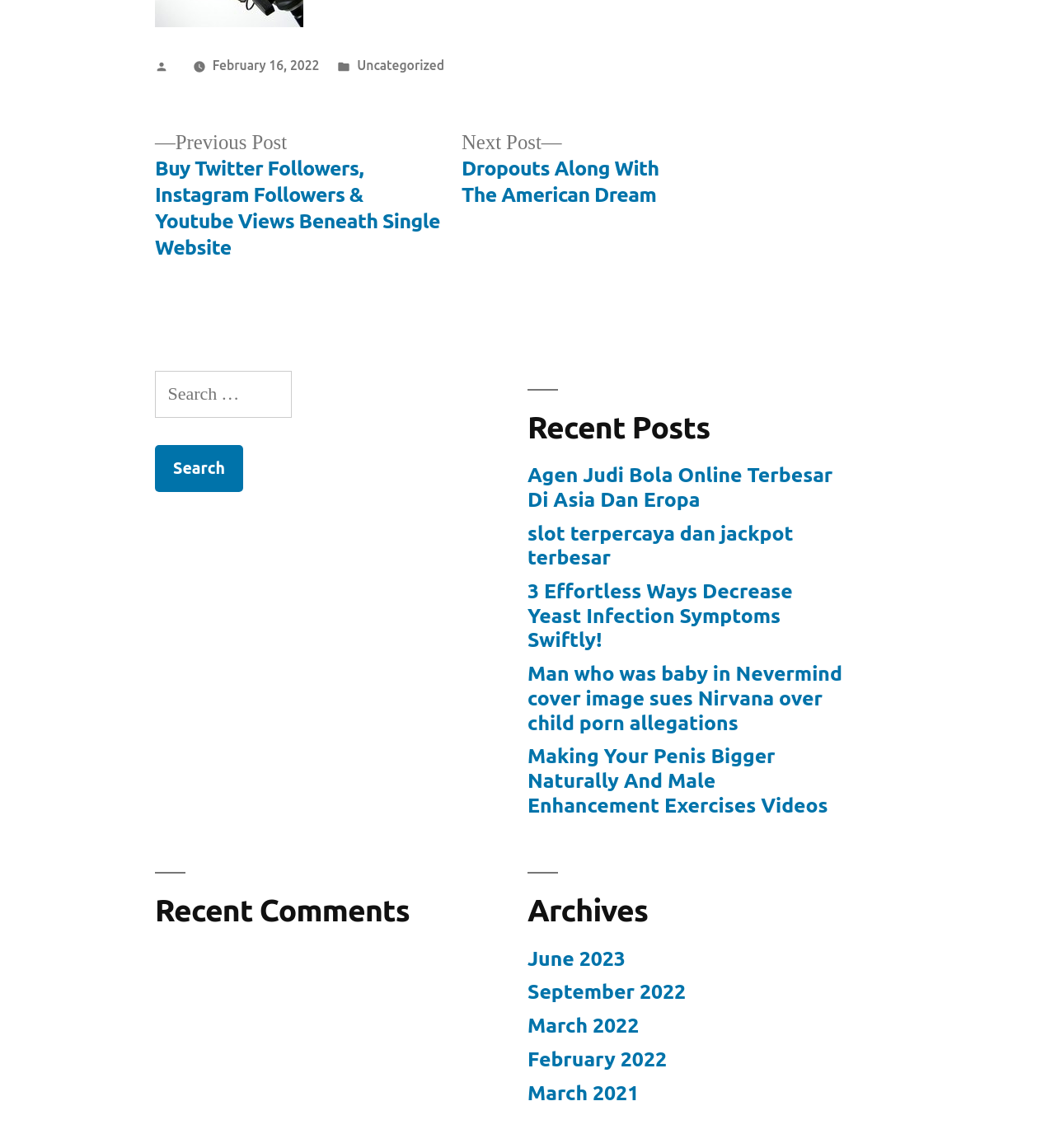Please identify the bounding box coordinates of the element's region that should be clicked to execute the following instruction: "Browse archives for June 2023". The bounding box coordinates must be four float numbers between 0 and 1, i.e., [left, top, right, bottom].

[0.5, 0.825, 0.593, 0.845]